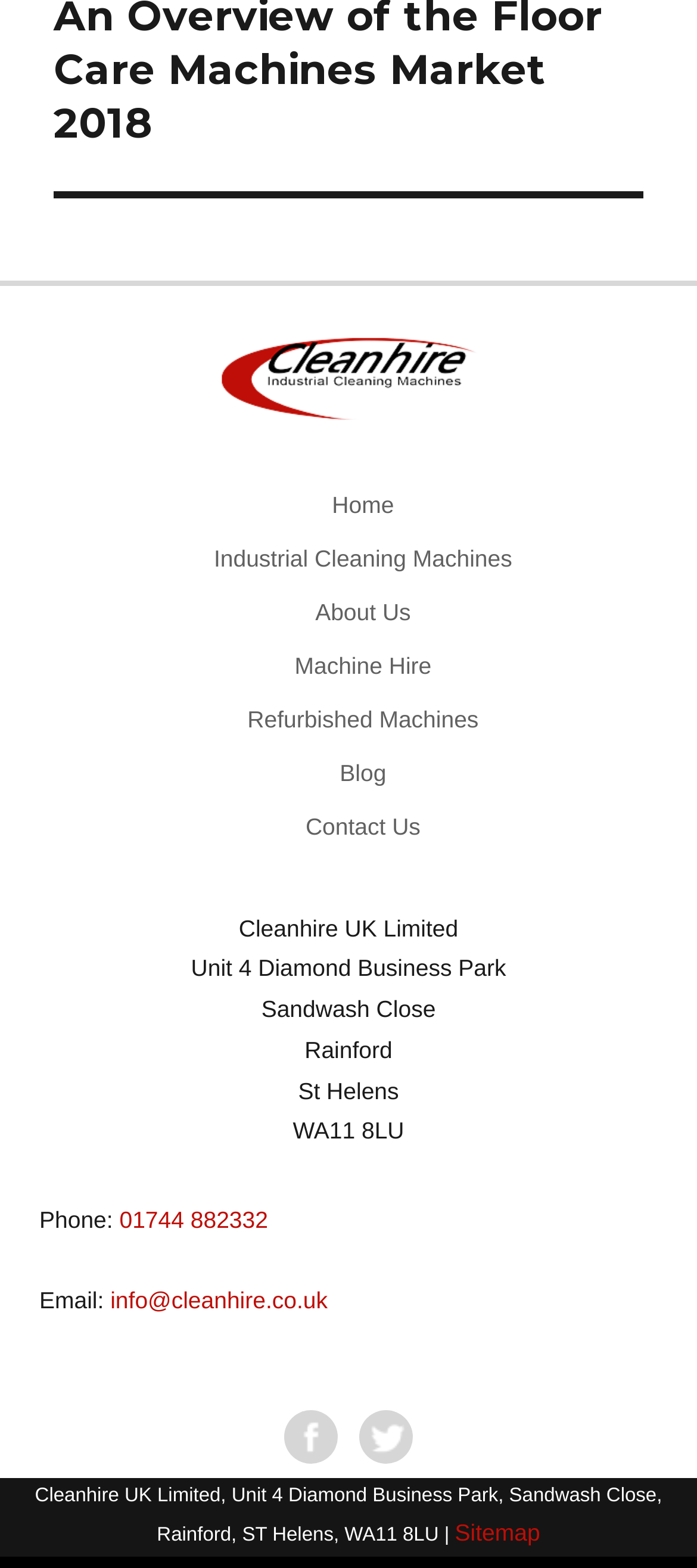Determine the bounding box coordinates of the target area to click to execute the following instruction: "Contact Us."

[0.438, 0.519, 0.603, 0.536]